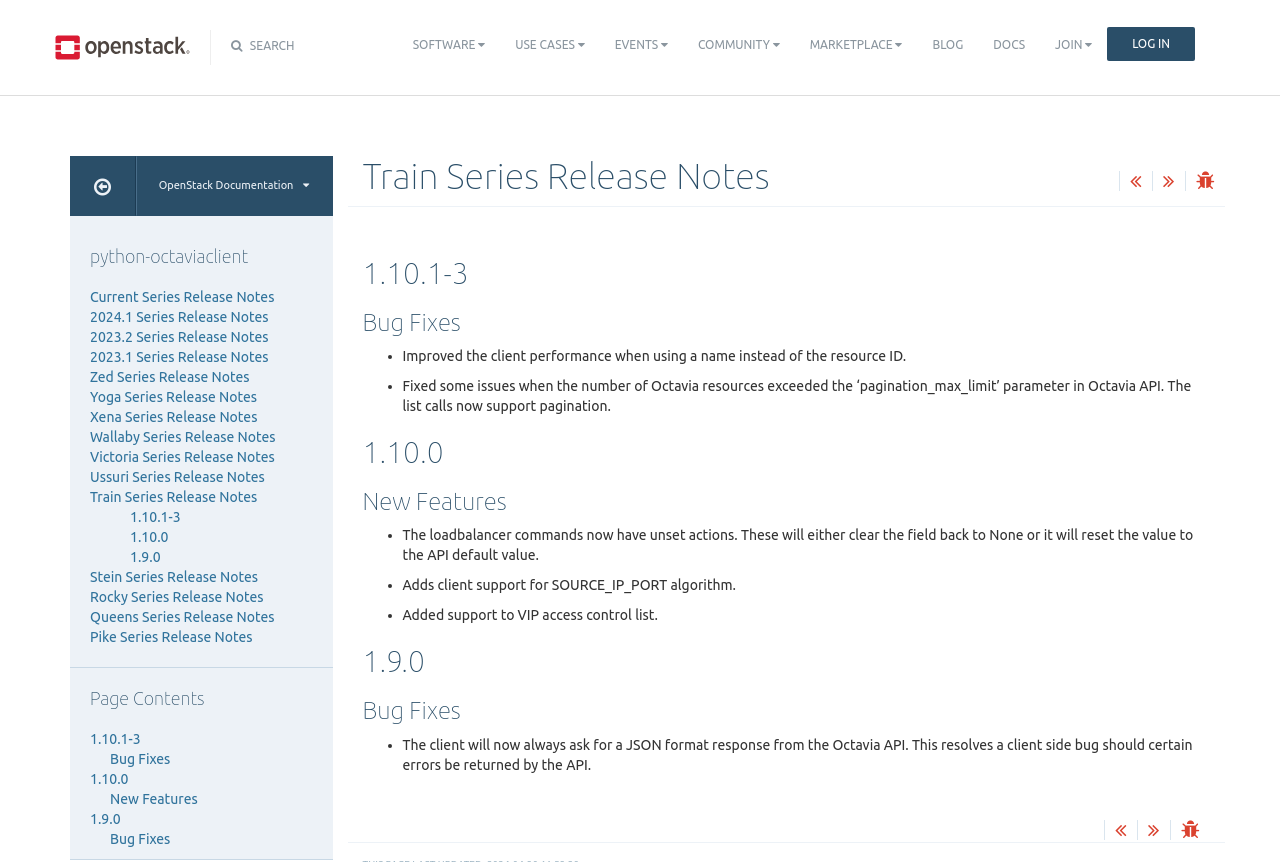Could you find the bounding box coordinates of the clickable area to complete this instruction: "Visit python-octaviaclient documentation"?

[0.055, 0.263, 0.252, 0.333]